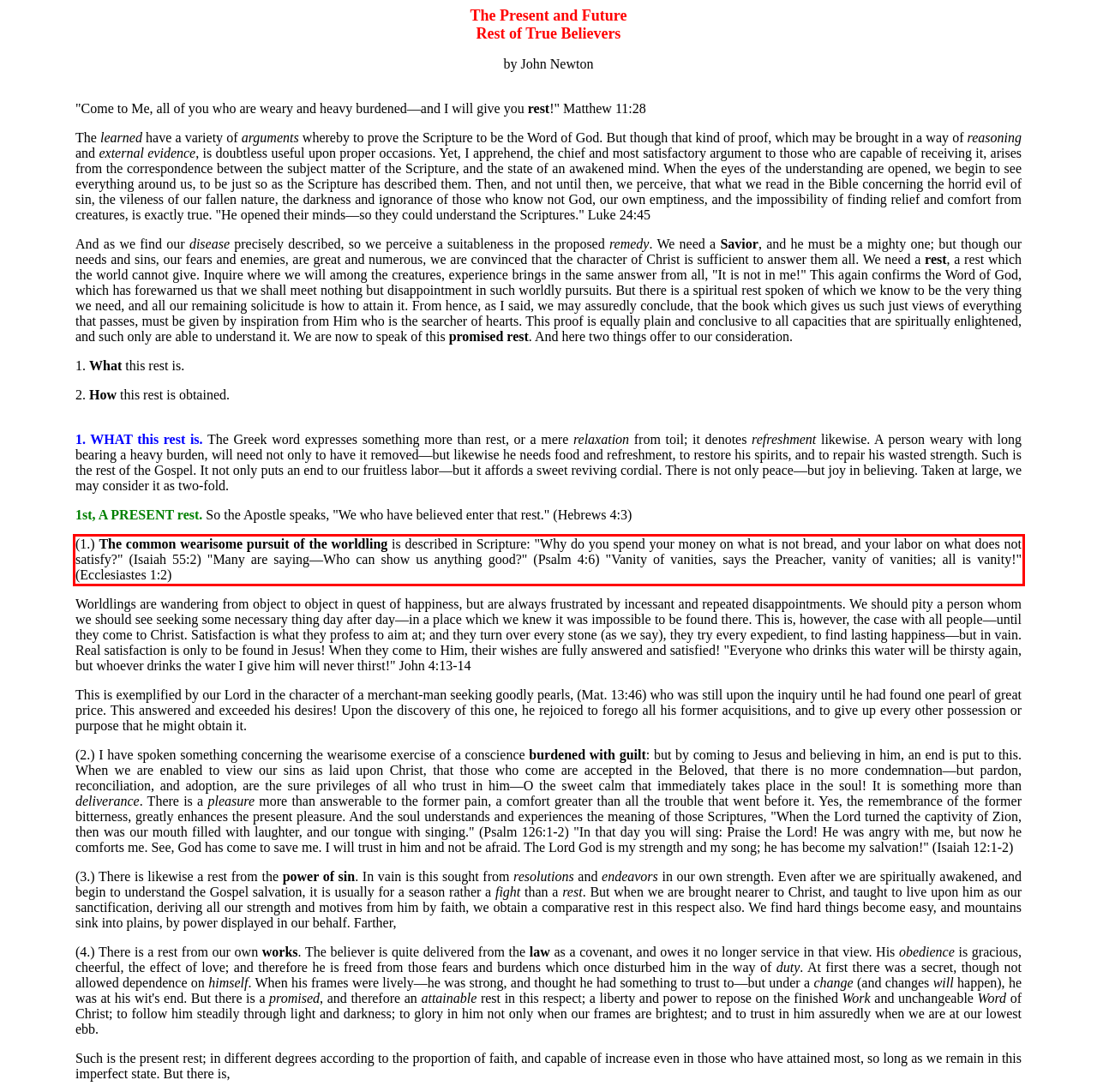Given a screenshot of a webpage with a red bounding box, please identify and retrieve the text inside the red rectangle.

(1.) The common wearisome pursuit of the worldling is described in Scripture: "Why do you spend your money on what is not bread, and your labor on what does not satisfy?" (Isaiah 55:2) "Many are saying—Who can show us anything good?" (Psalm 4:6) "Vanity of vanities, says the Preacher, vanity of vanities; all is vanity!" (Ecclesiastes 1:2)